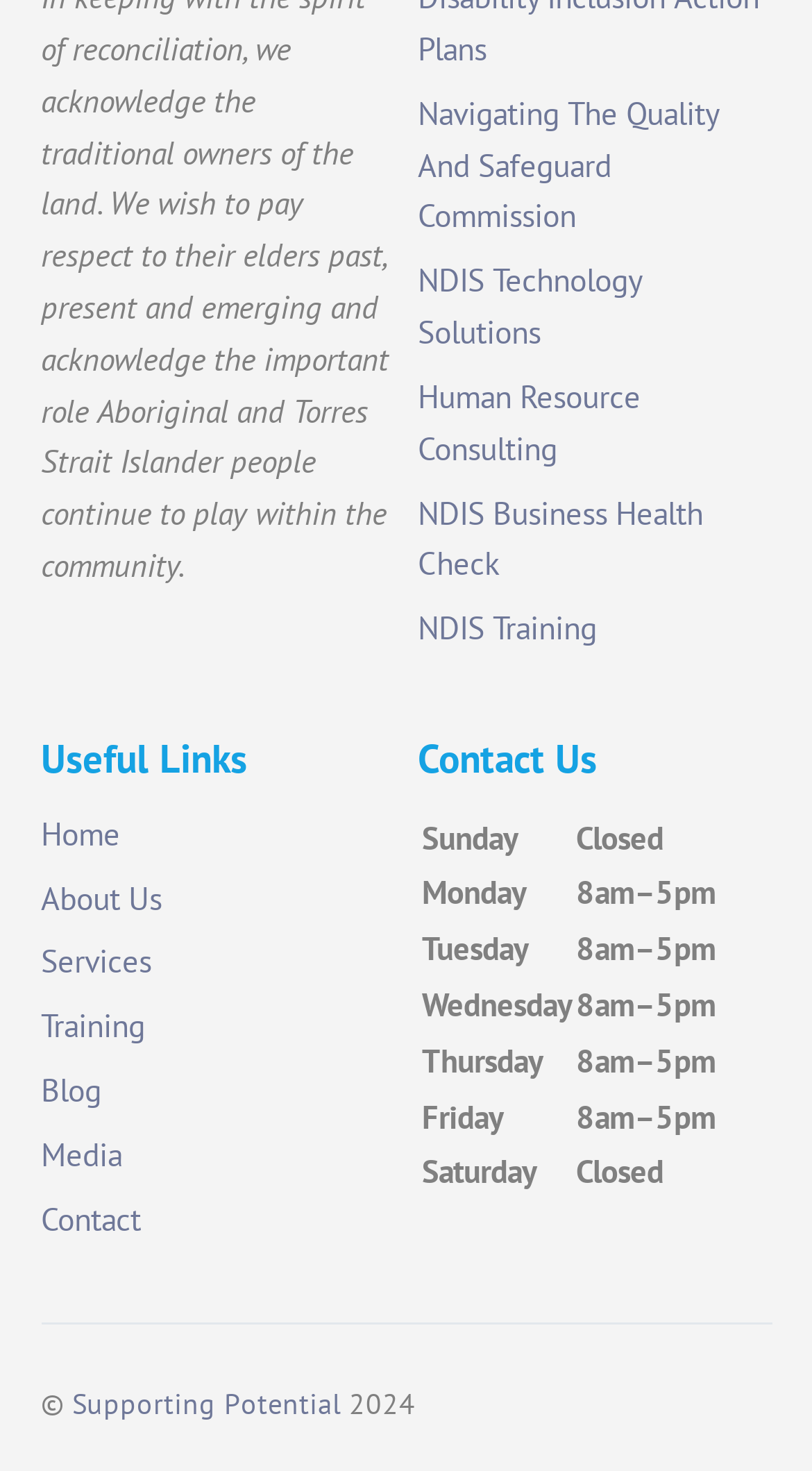Identify the bounding box coordinates for the element you need to click to achieve the following task: "View Contact Us information". Provide the bounding box coordinates as four float numbers between 0 and 1, in the form [left, top, right, bottom].

[0.514, 0.498, 0.95, 0.533]